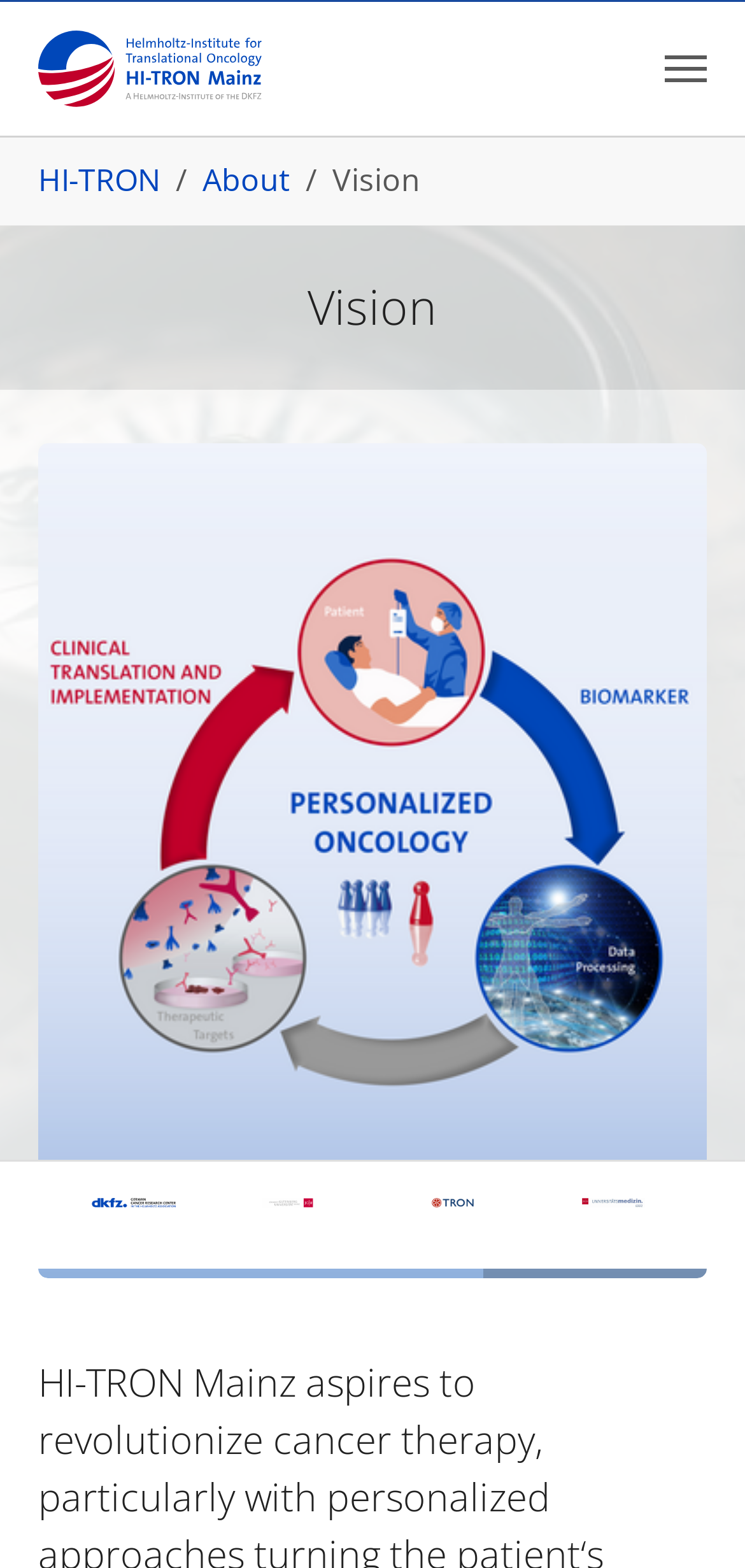Given the element description "HI-TRON", identify the bounding box of the corresponding UI element.

[0.051, 0.101, 0.215, 0.128]